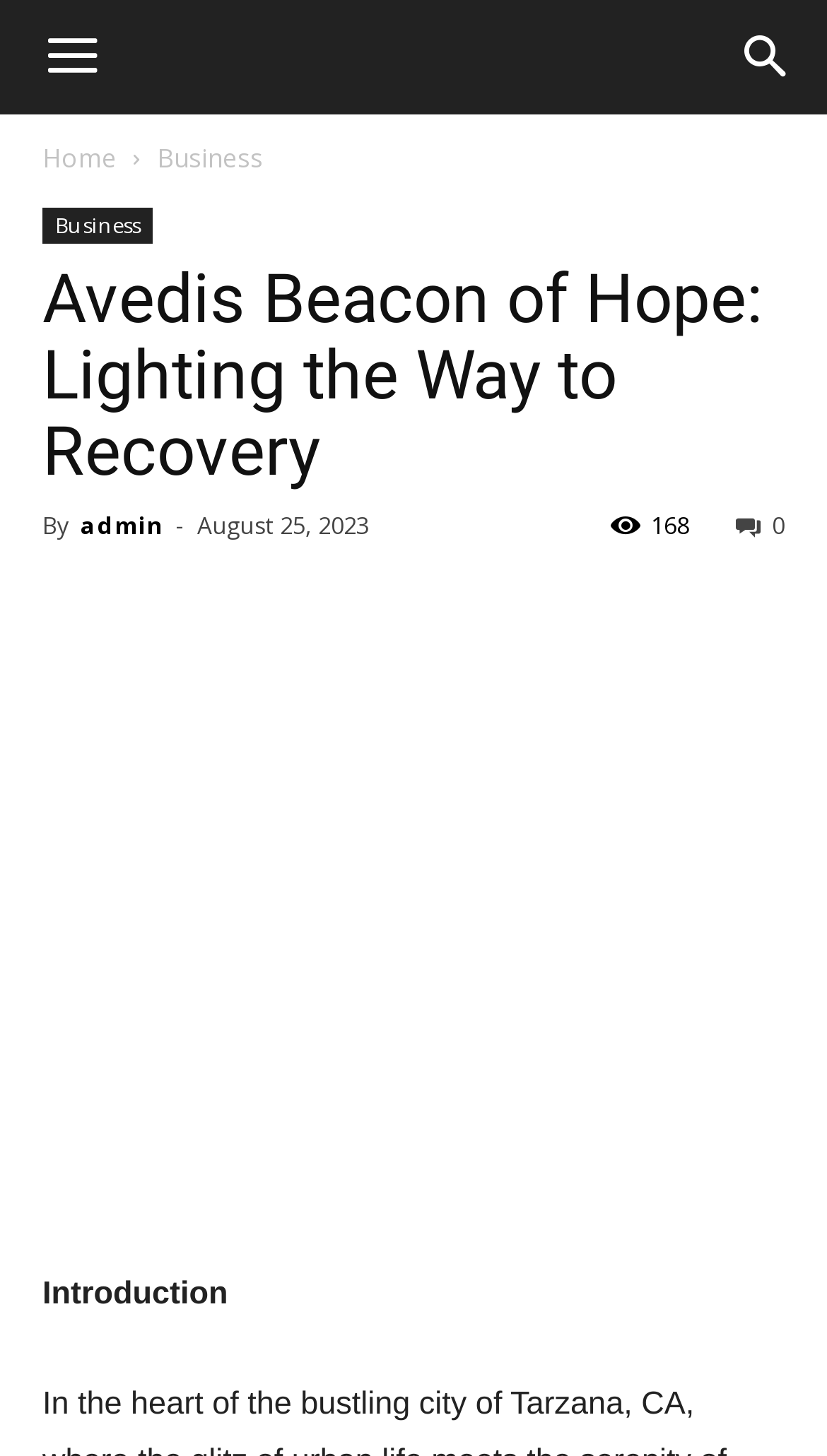Select the bounding box coordinates of the element I need to click to carry out the following instruction: "Click the Home link".

[0.051, 0.096, 0.141, 0.121]